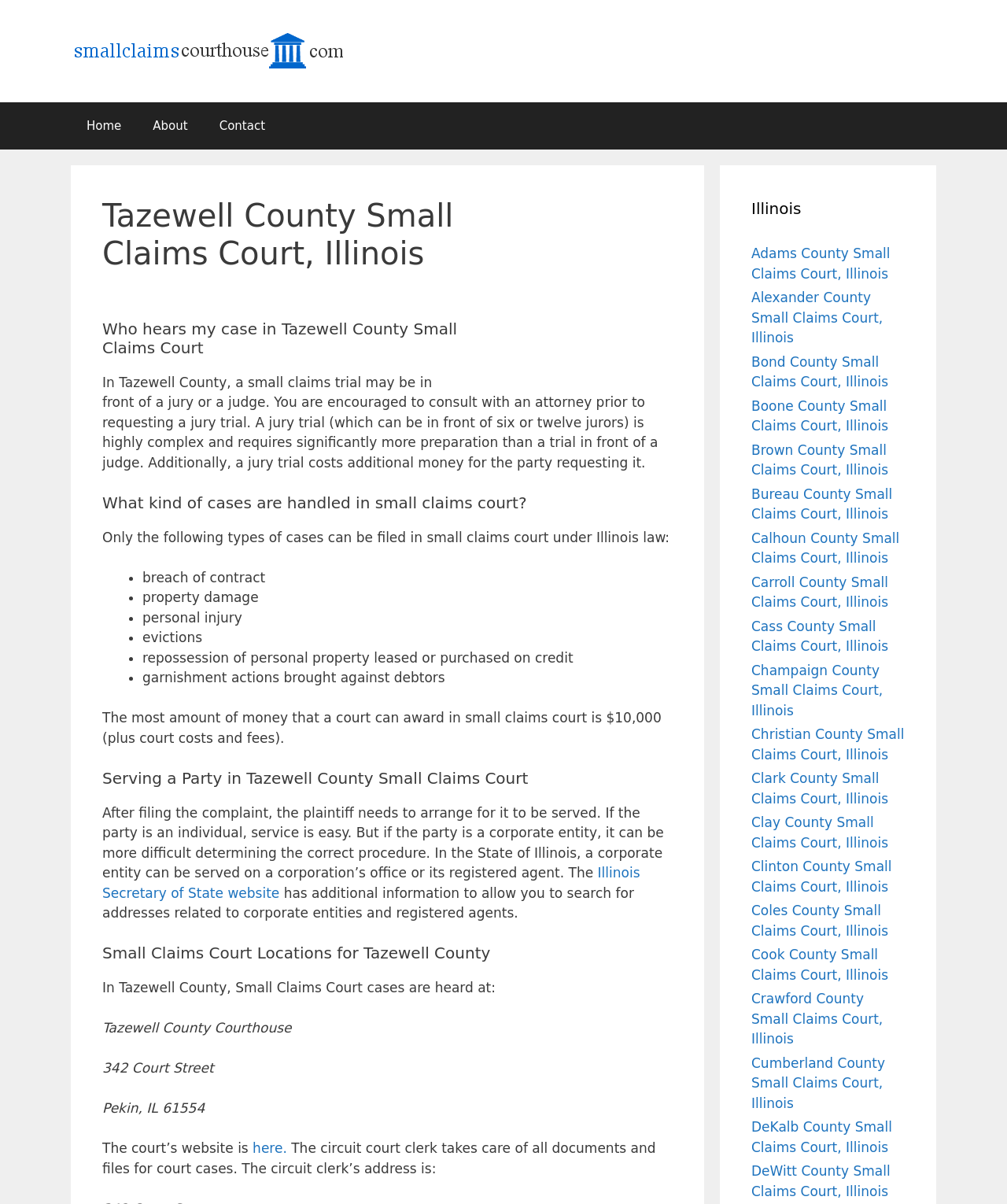Extract the bounding box coordinates for the described element: "aria-label="Advertisement" name="aswift_1" title="Advertisement"". The coordinates should be represented as four float numbers between 0 and 1: [left, top, right, bottom].

[0.465, 0.142, 0.699, 0.306]